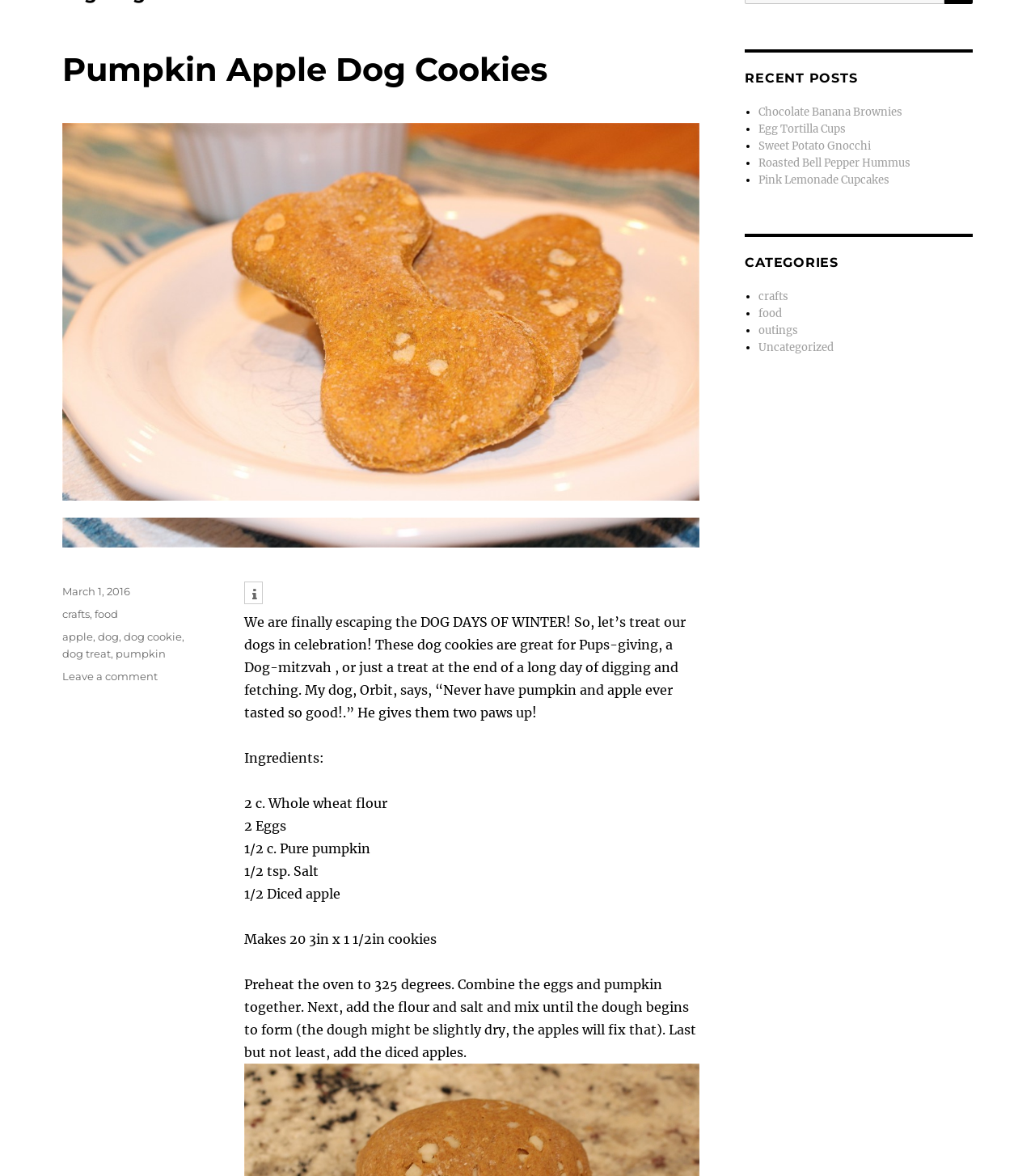Identify the bounding box of the HTML element described here: "dog treat". Provide the coordinates as four float numbers between 0 and 1: [left, top, right, bottom].

[0.06, 0.55, 0.107, 0.561]